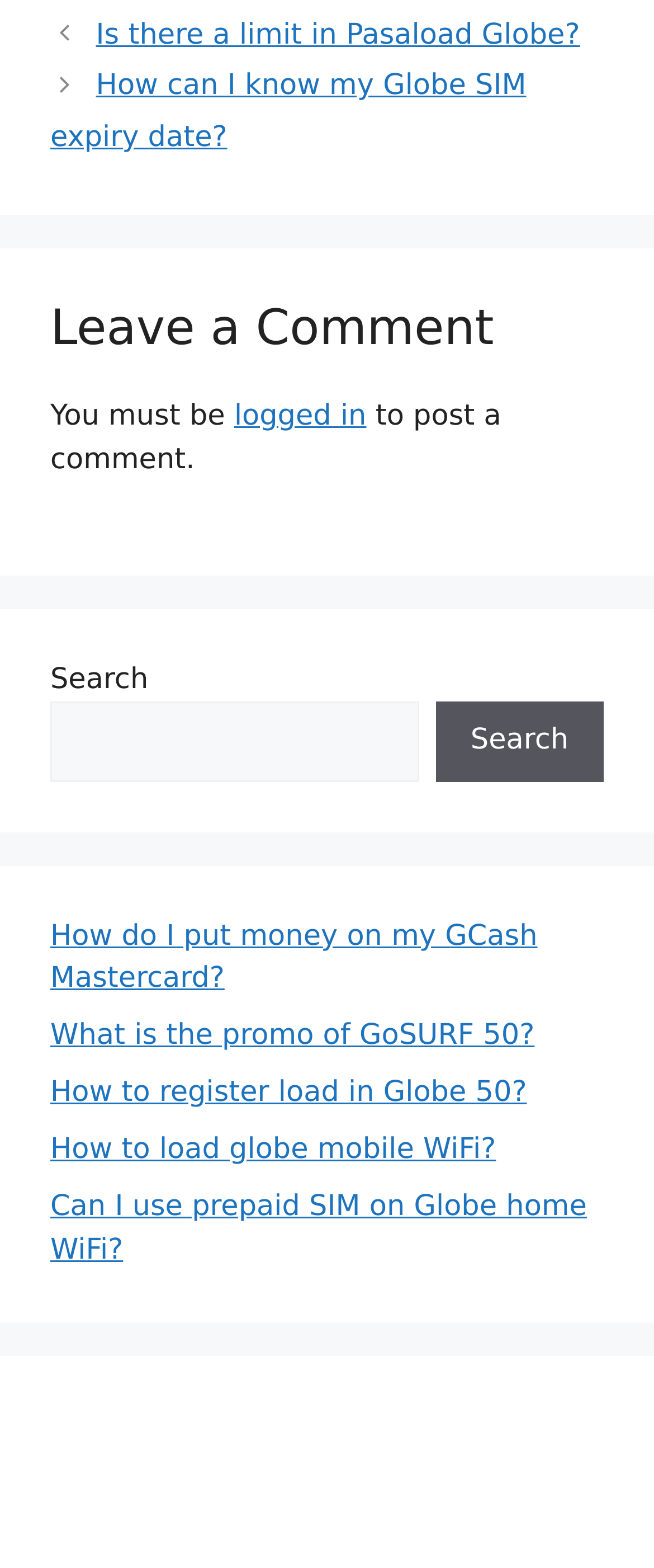Consider the image and give a detailed and elaborate answer to the question: 
What is the purpose of the search box?

The search box is located at the middle of the webpage, and it has a label 'Search' next to it. The presence of this search box suggests that the webpage contains multiple posts, and users can search for specific posts using this feature.